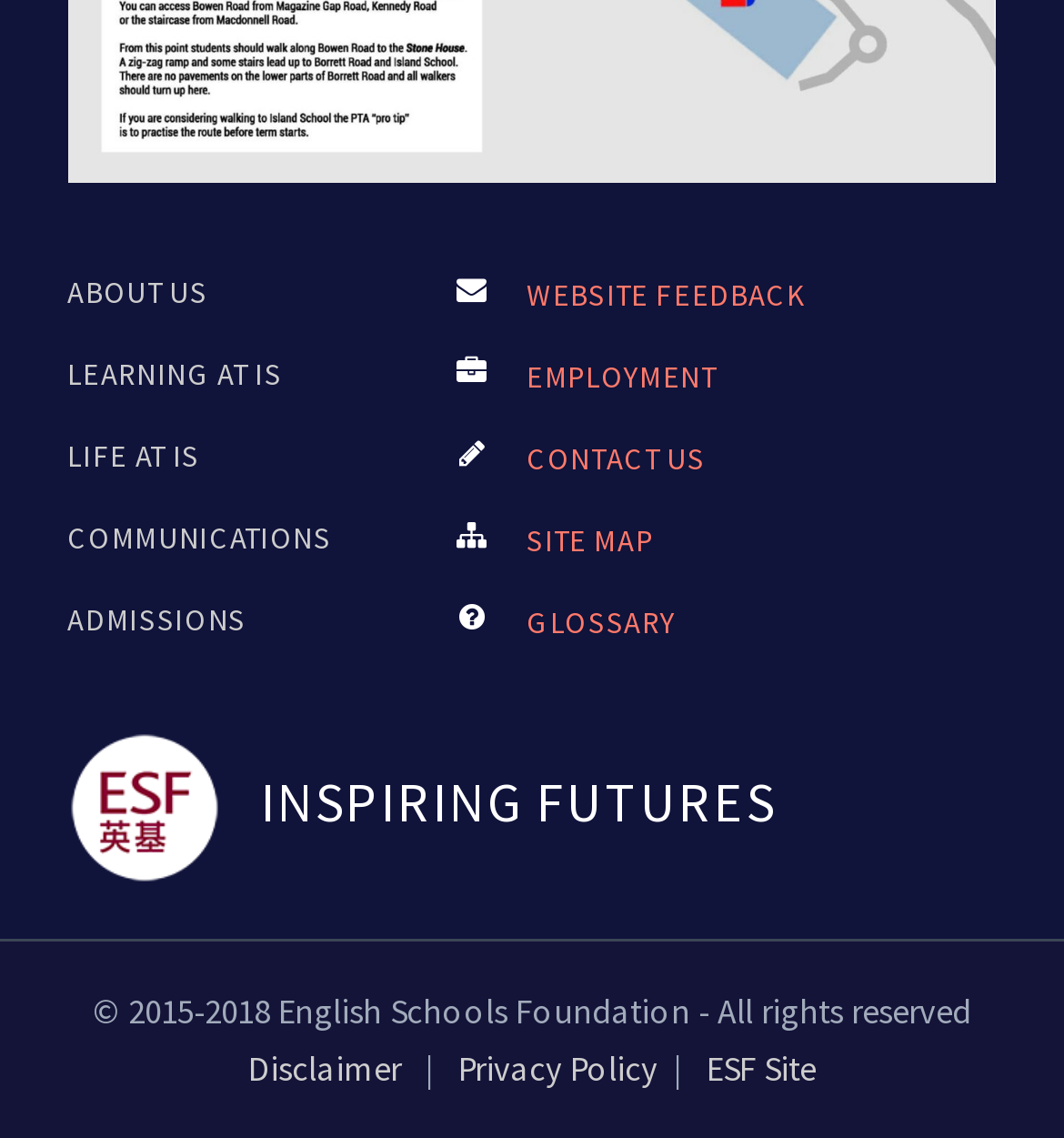Using the provided element description "Life at IS", determine the bounding box coordinates of the UI element.

[0.063, 0.383, 0.188, 0.416]